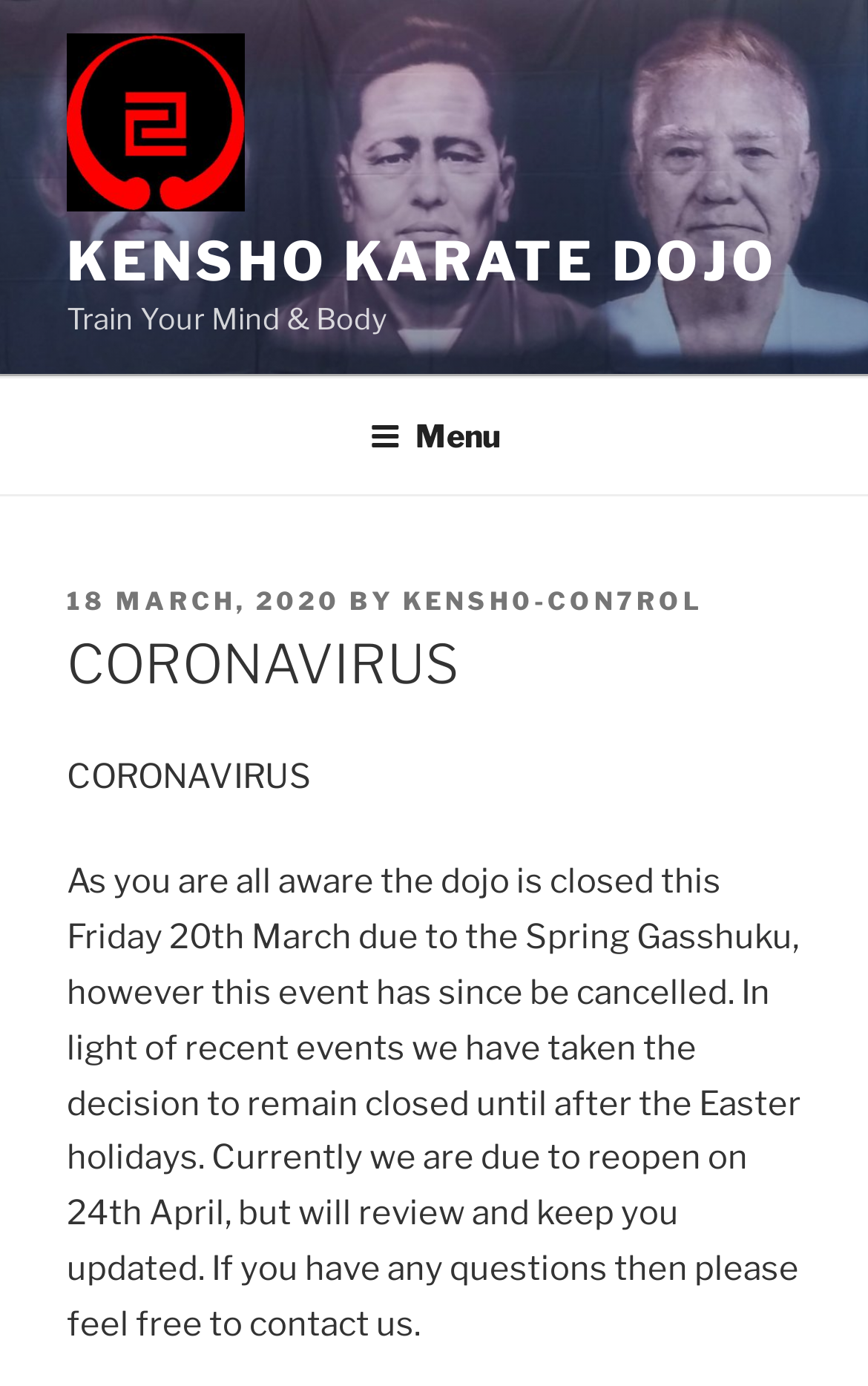Provide the bounding box coordinates for the UI element described in this sentence: "Kensh0-Con7rol". The coordinates should be four float values between 0 and 1, i.e., [left, top, right, bottom].

[0.446, 0.426, 0.78, 0.445]